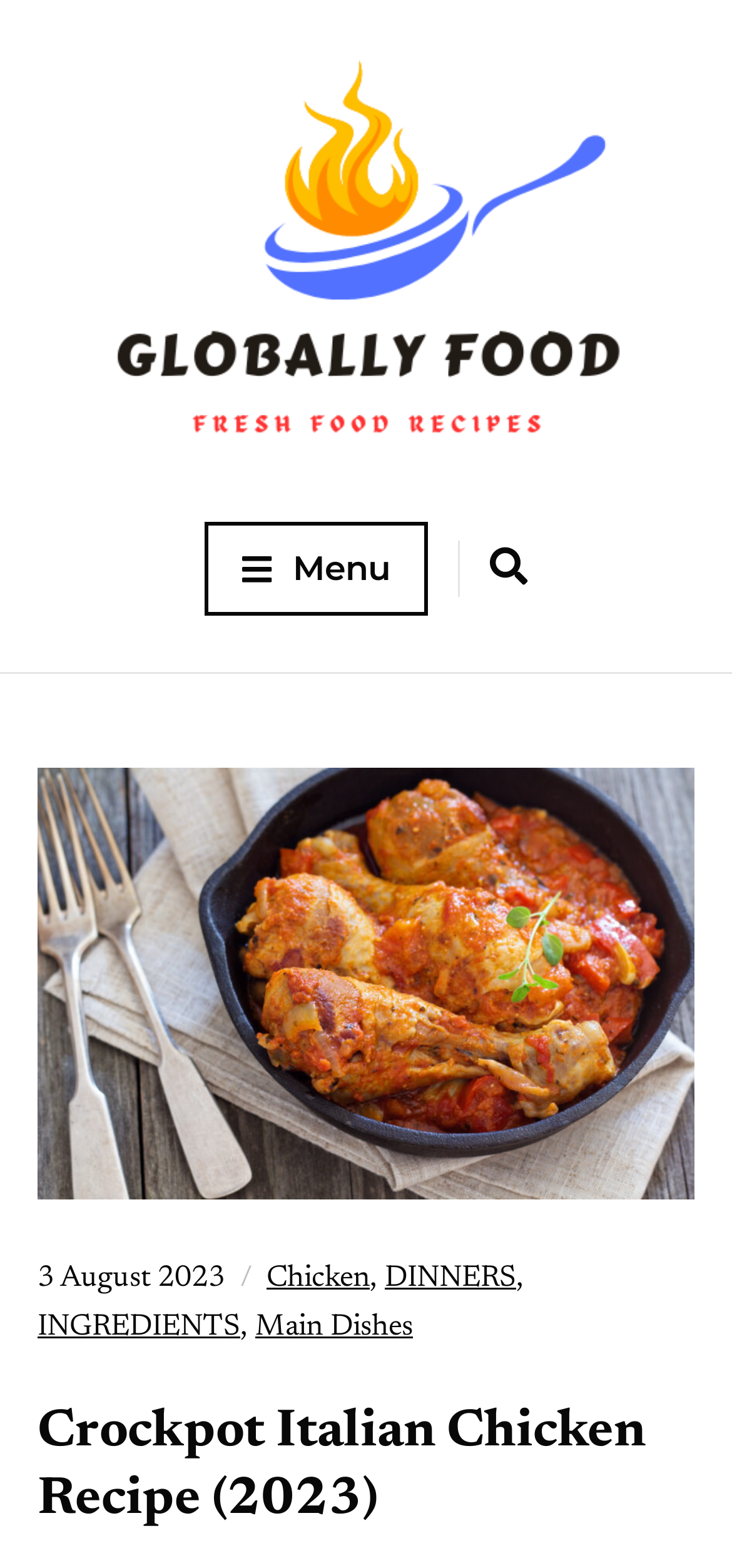Provide a one-word or brief phrase answer to the question:
What is the logo of this website?

Globally Food